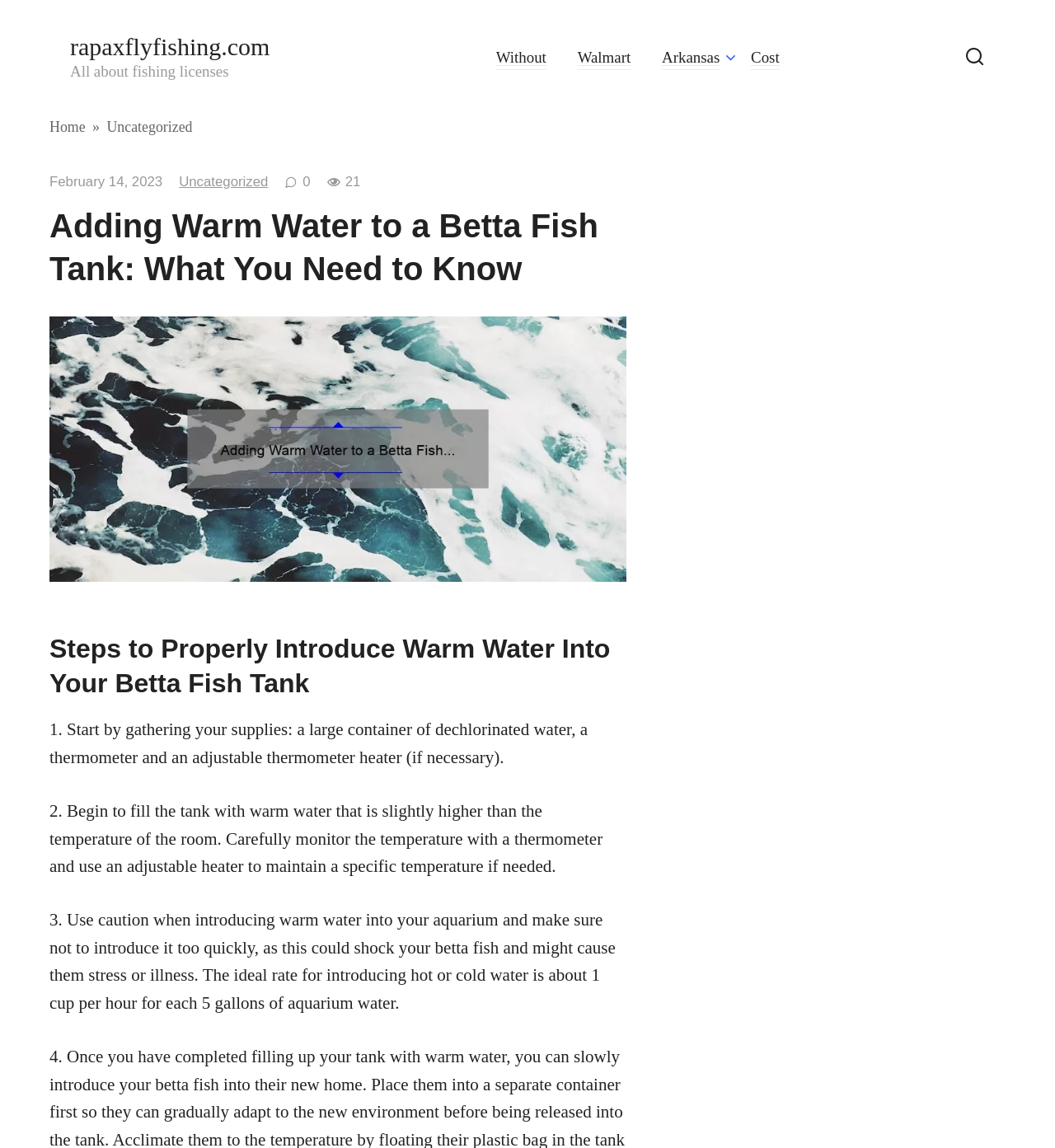Given the description of the UI element: "Without", predict the bounding box coordinates in the form of [left, top, right, bottom], with each value being a float between 0 and 1.

[0.47, 0.042, 0.518, 0.057]